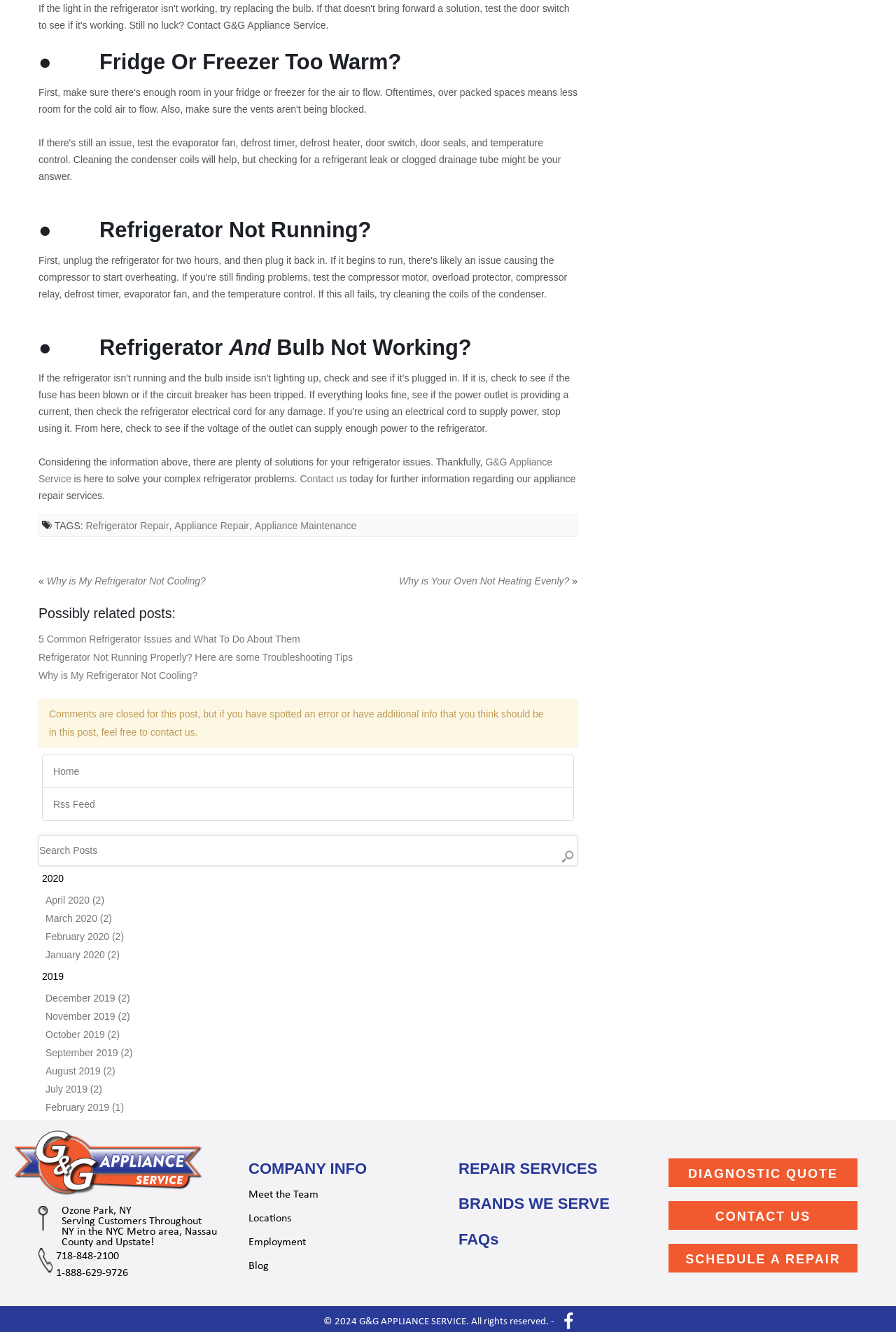Identify the bounding box for the UI element specified in this description: "718-848-2100". The coordinates must be four float numbers between 0 and 1, formatted as [left, top, right, bottom].

[0.062, 0.939, 0.133, 0.948]